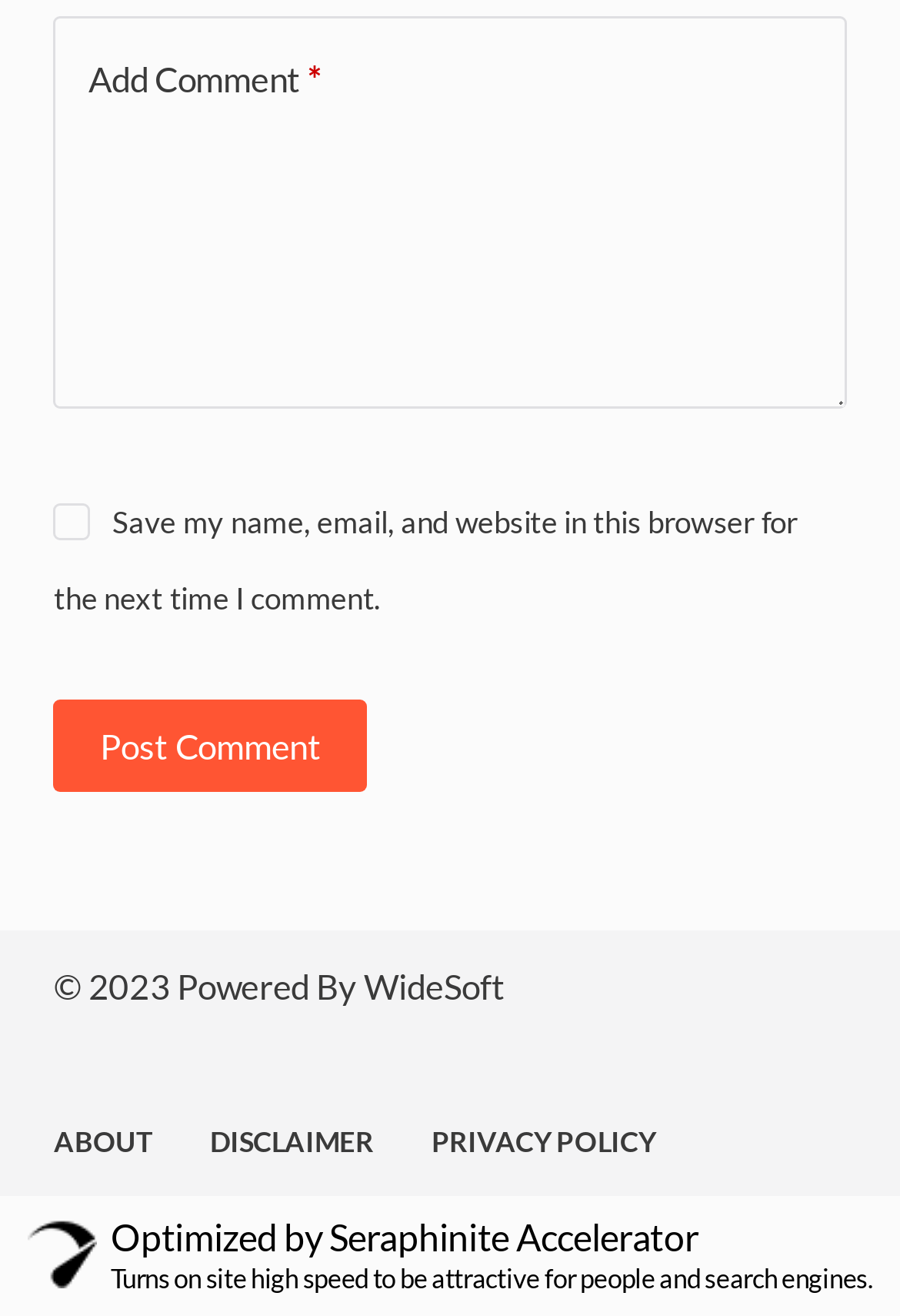Pinpoint the bounding box coordinates of the clickable element needed to complete the instruction: "visit WideSoft website". The coordinates should be provided as four float numbers between 0 and 1: [left, top, right, bottom].

[0.404, 0.733, 0.561, 0.765]